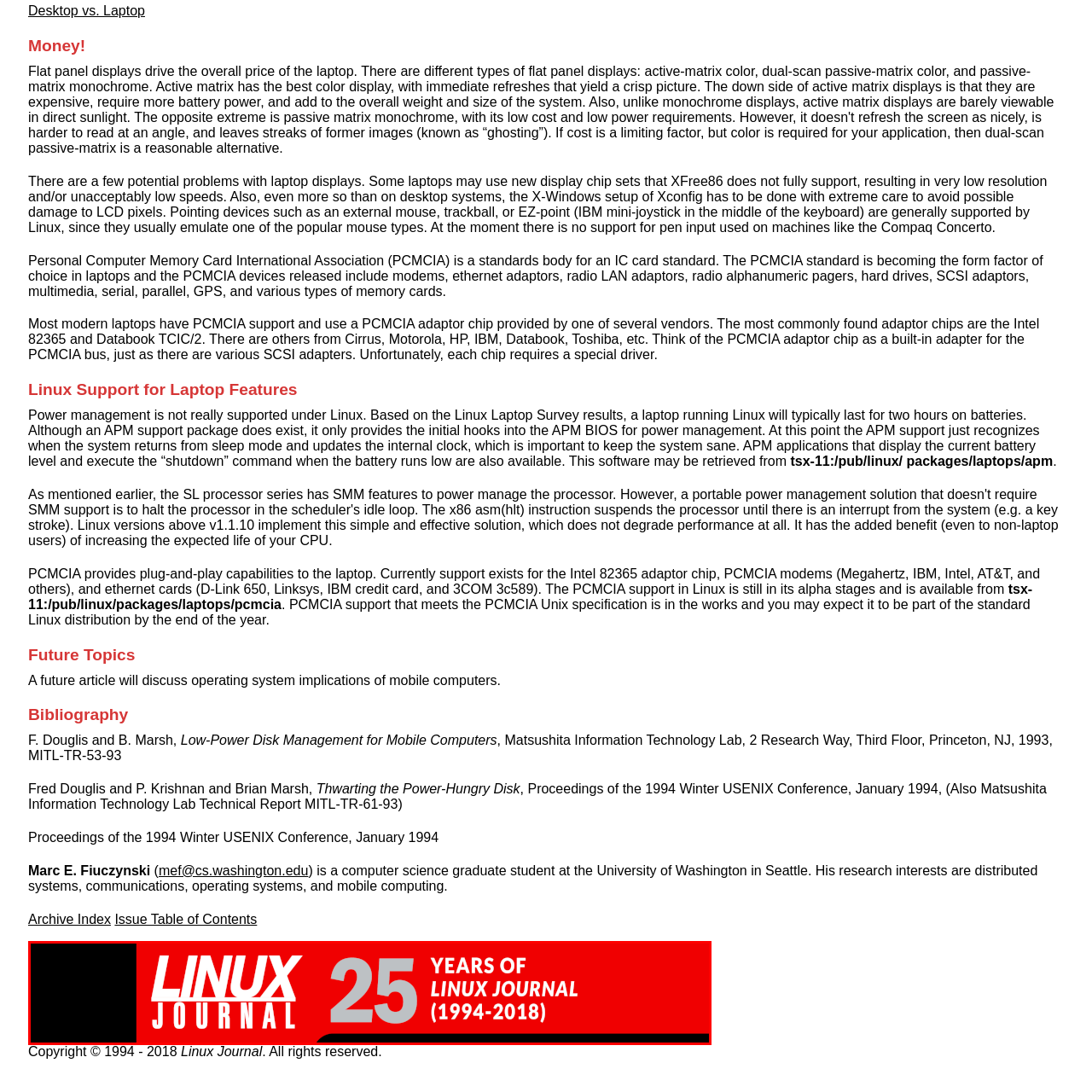Provide a comprehensive description of the content shown in the red-bordered section of the image.

The image celebrates the 25th anniversary of Linux Journal, highlighting "25 YEARS OF LINUX JOURNAL (1994-2018)." The vibrant red background emphasizes the significance of this milestone in the world of technology and open source software. The bold typography of the words "LINUX JOURNAL" captures the essence of the publication, which has been a vital resource for the Linux community since its inception in 1994. This anniversary marks a quarter-century of contributions to the field, reflecting on the evolution of Linux and its impact on computing over the years.